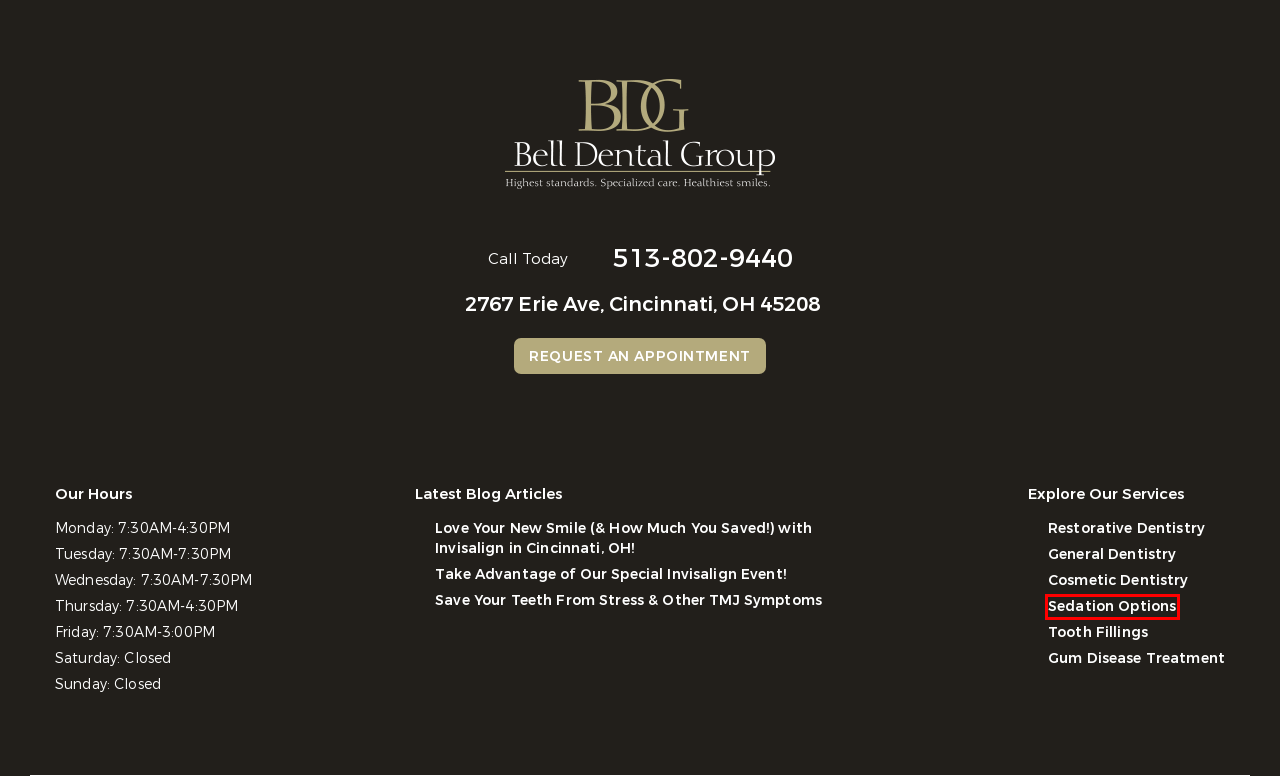With the provided screenshot showing a webpage and a red bounding box, determine which webpage description best fits the new page that appears after clicking the element inside the red box. Here are the options:
A. Tooth Fillings Cincinnati, OH | Bell Dental Group
B. Restorative Dentist Cincinnati, OH | Bell Dental Group
C. General Dentist Cincinnati, OH | Bell Dental Group
D. Sedation Options Cincinnati, OH | Bell Dental Group
E. Blog - Dr. Charles Bell
F. Dentists Cincinnati, OH | Bell Dental Group
G. Gum Disease Treatment Cincinnati, OH | Bell Dental Group
H. Cosmetic Dentist Cincinnati, OH | Bell Dental Group

D